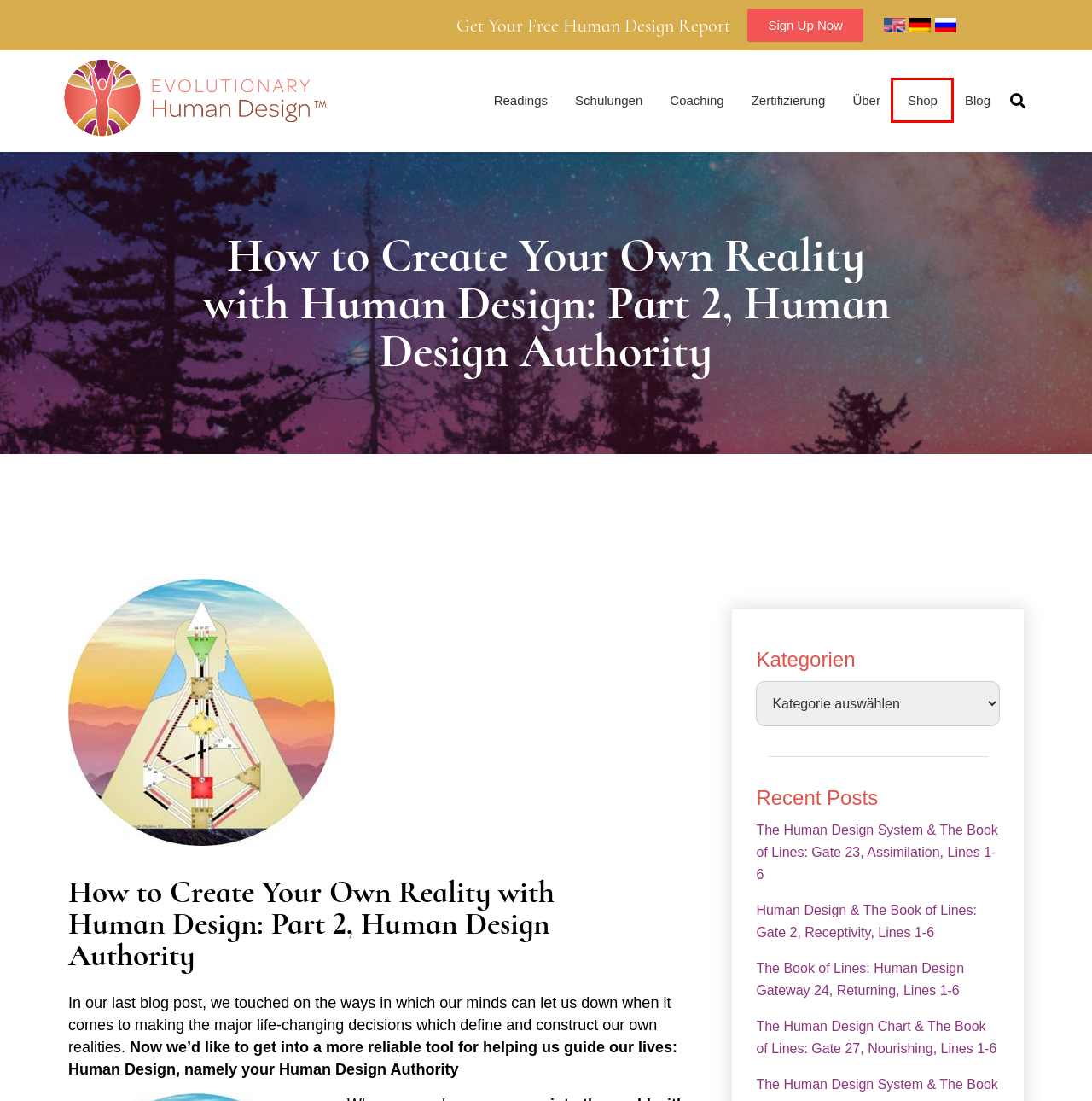A screenshot of a webpage is provided, featuring a red bounding box around a specific UI element. Identify the webpage description that most accurately reflects the new webpage after interacting with the selected element. Here are the candidates:
A. Readings - Home
B. The Human Design Chart: Gate 27, Lines 1-6
C. Business Success Coaching - Evolutionary Human Design
D. Certifications - Home
E. Human Design Gateway 24, Lines 1-6
F. Products | Human Design for Us All
G. Blog | Human Design for Us All
H. Learn about Human Design Types - Evolutionary Human Design

F